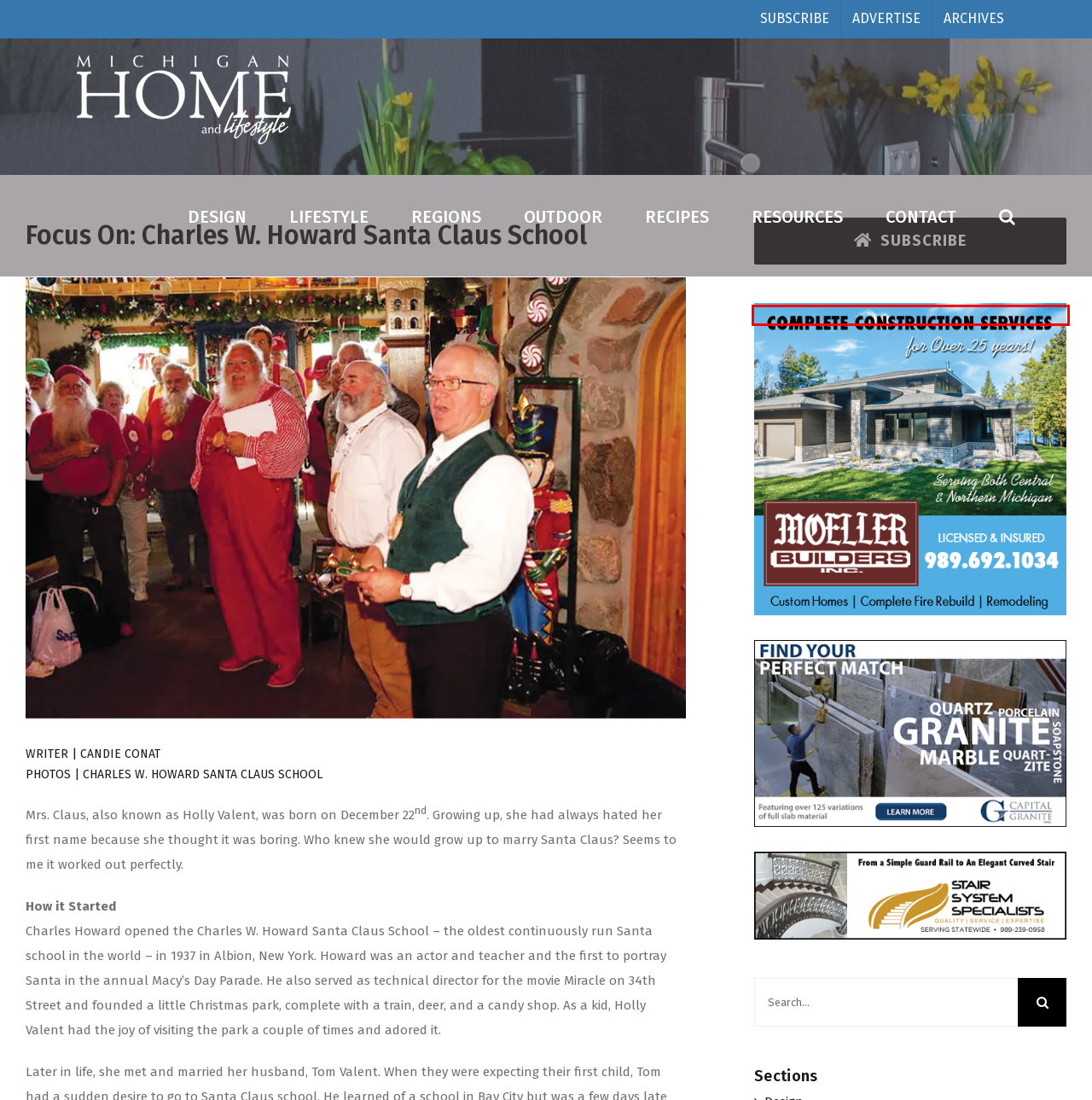Look at the screenshot of a webpage that includes a red bounding box around a UI element. Select the most appropriate webpage description that matches the page seen after clicking the highlighted element. Here are the candidates:
A. Capital Granite, Inc.
B. Contact - Michigan Home and Lifestyle Magazine
C. Outdoor & More - Michigan Home and Lifestyle Magazine
D. Advertise - Michigan Home and Lifestyle Magazine
E. Moeller Builders Inc.
F. Recipes - Michigan Home and Lifestyle Magazine
G. Design - Michigan Home and Lifestyle Magazine
H. Resources - Michigan Home and Lifestyle Magazine

E